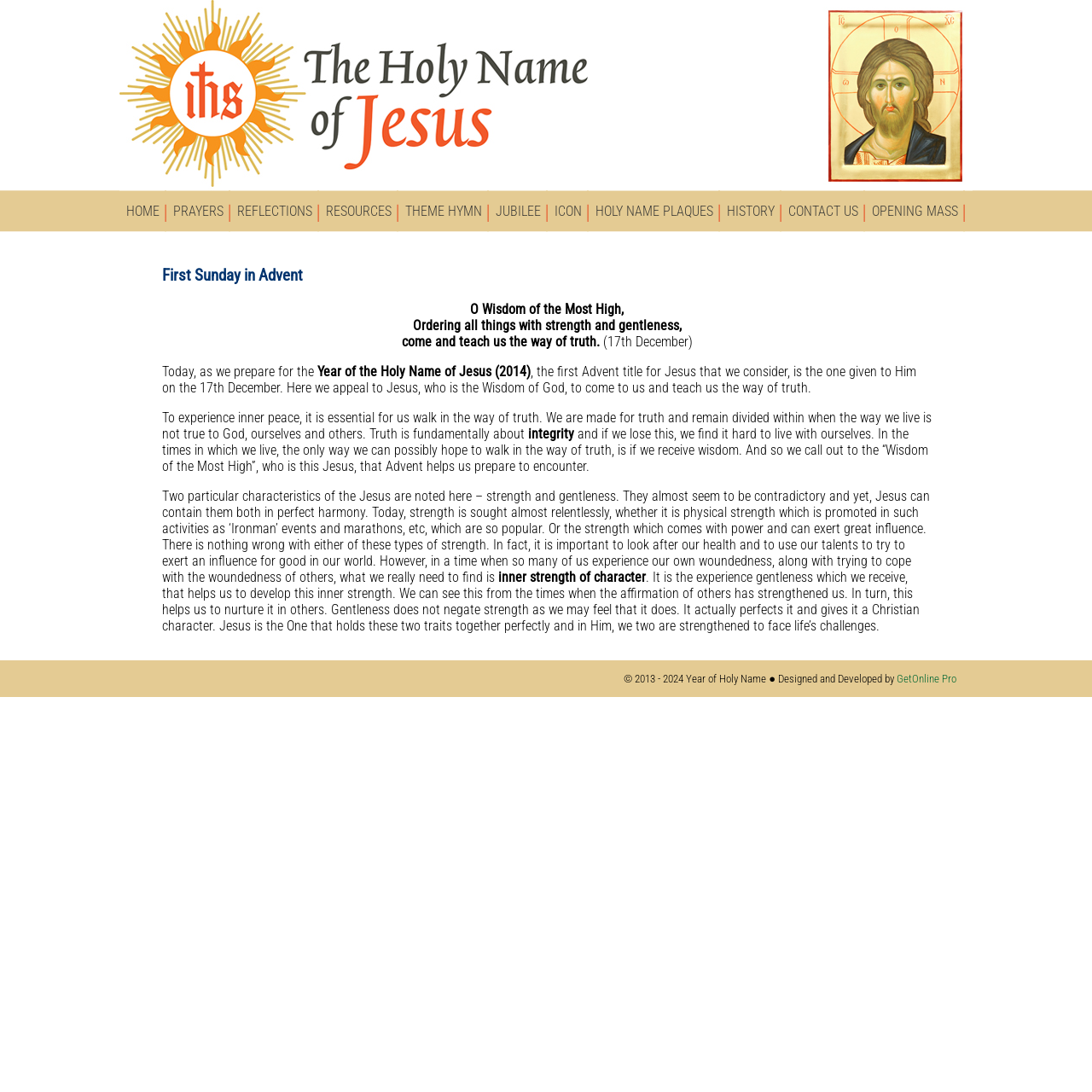Determine the bounding box coordinates of the clickable area required to perform the following instruction: "Click the THEME HYMN link". The coordinates should be represented as four float numbers between 0 and 1: [left, top, right, bottom].

[0.365, 0.174, 0.448, 0.212]